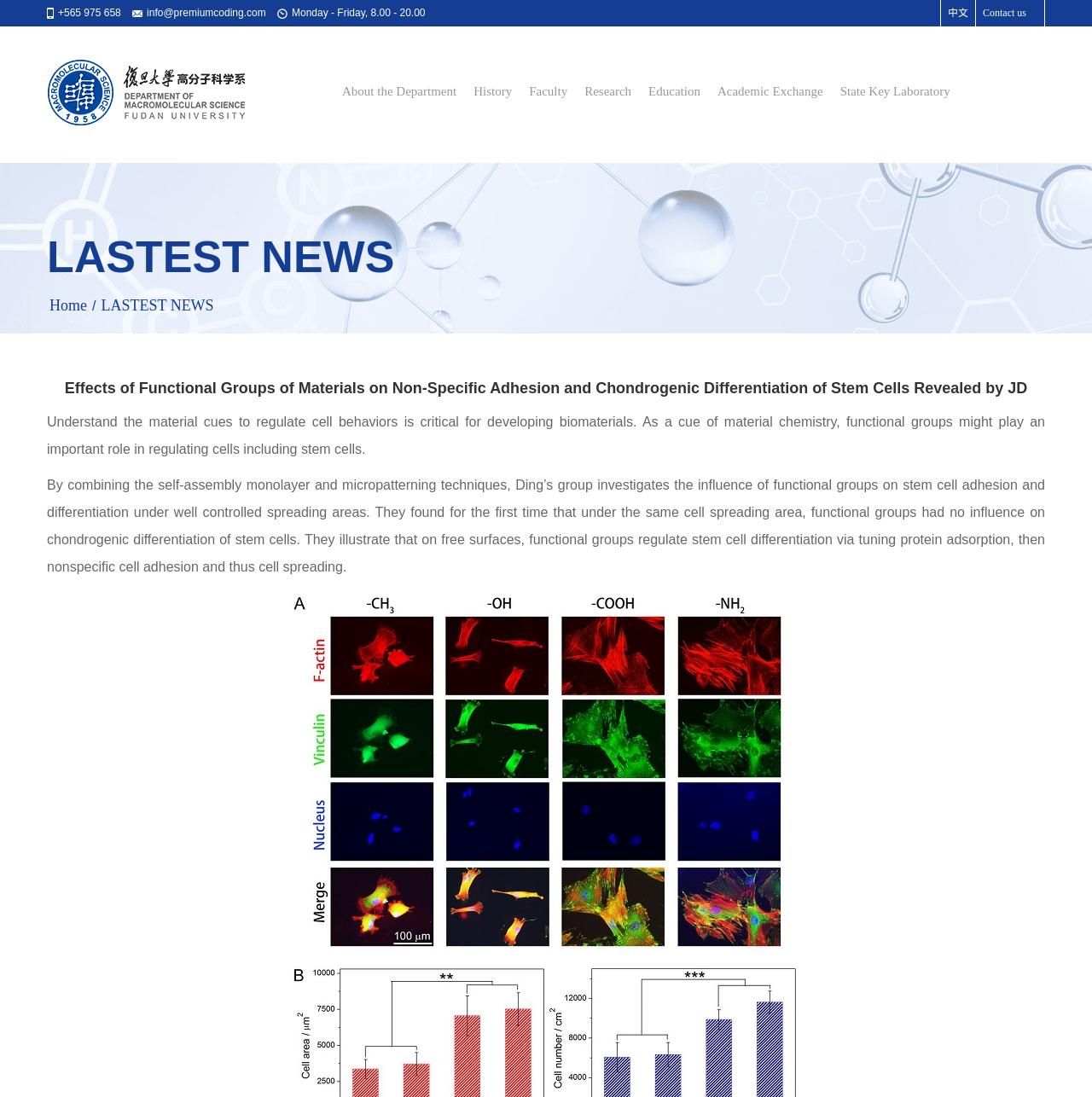Describe the webpage in detail, including text, images, and layout.

The webpage appears to be a research article or a scientific study about the effects of functional groups of materials on stem cell behavior. 

At the top left corner, there is a small image, followed by a phone number and an email address. Next to them, there is another small image, and then a text stating the office hours. On the top right corner, there are three links: "中文", "Contact us", and an empty link. 

Below the top section, there is a large banner with an image, and below the banner, there are several links to different sections of the website, including "About the Department", "History", "Faculty", "Research", "Education", "Academic Exchange", and "State Key Laboratory". 

On the left side, there is a section titled "LASTEST NEWS" with a link to "Home" and another link to "LASTEST NEWS" itself. 

The main content of the webpage is a research article, which starts with a title "Effects of Functional Groups of Materials on Non-Specific Adhesion and Chondrogenic Differentiation of Stem Cells Revealed by JD". The article is divided into two paragraphs, which describe the importance of understanding material cues to regulate cell behaviors and the research methodology and findings of the study.